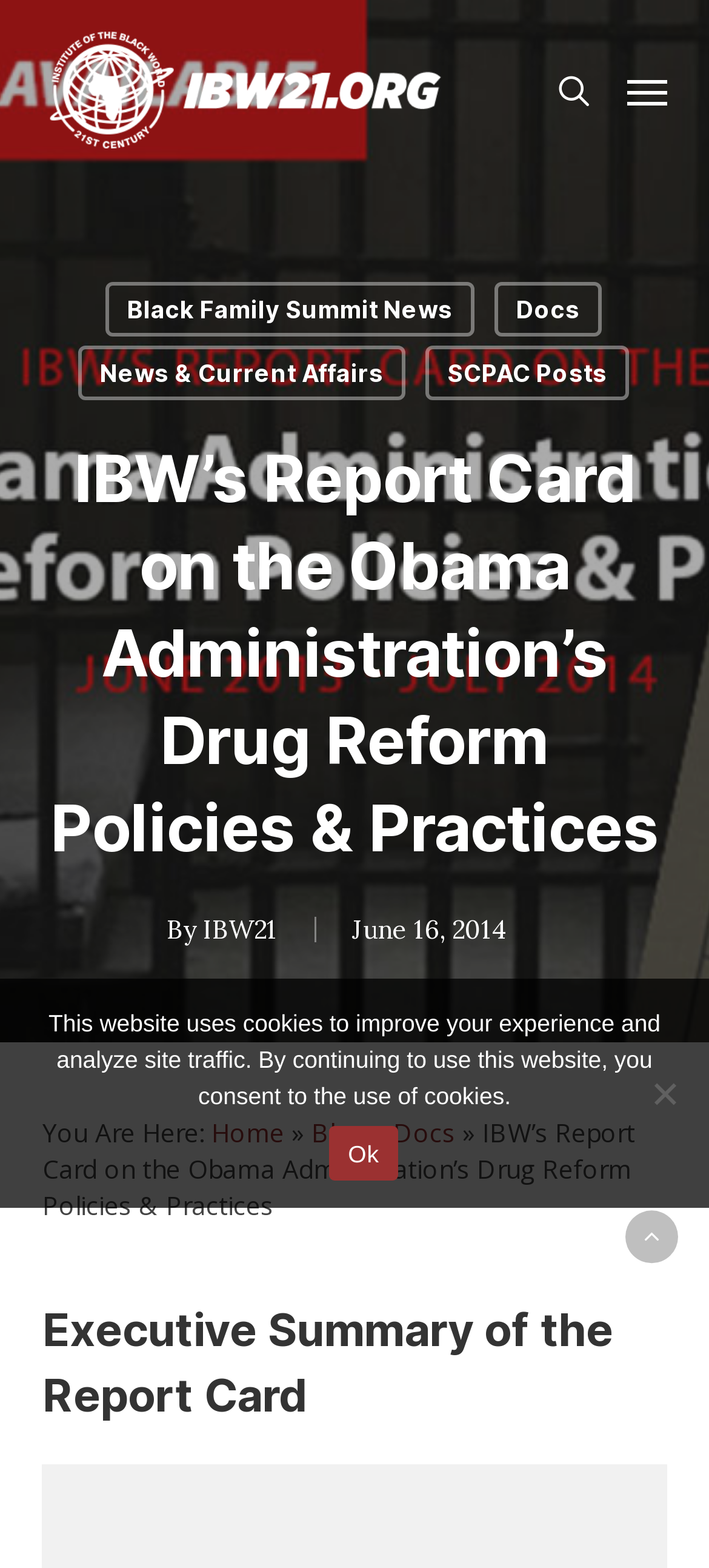Locate the bounding box coordinates of the clickable element to fulfill the following instruction: "search". Provide the coordinates as four float numbers between 0 and 1 in the format [left, top, right, bottom].

[0.76, 0.014, 0.858, 0.101]